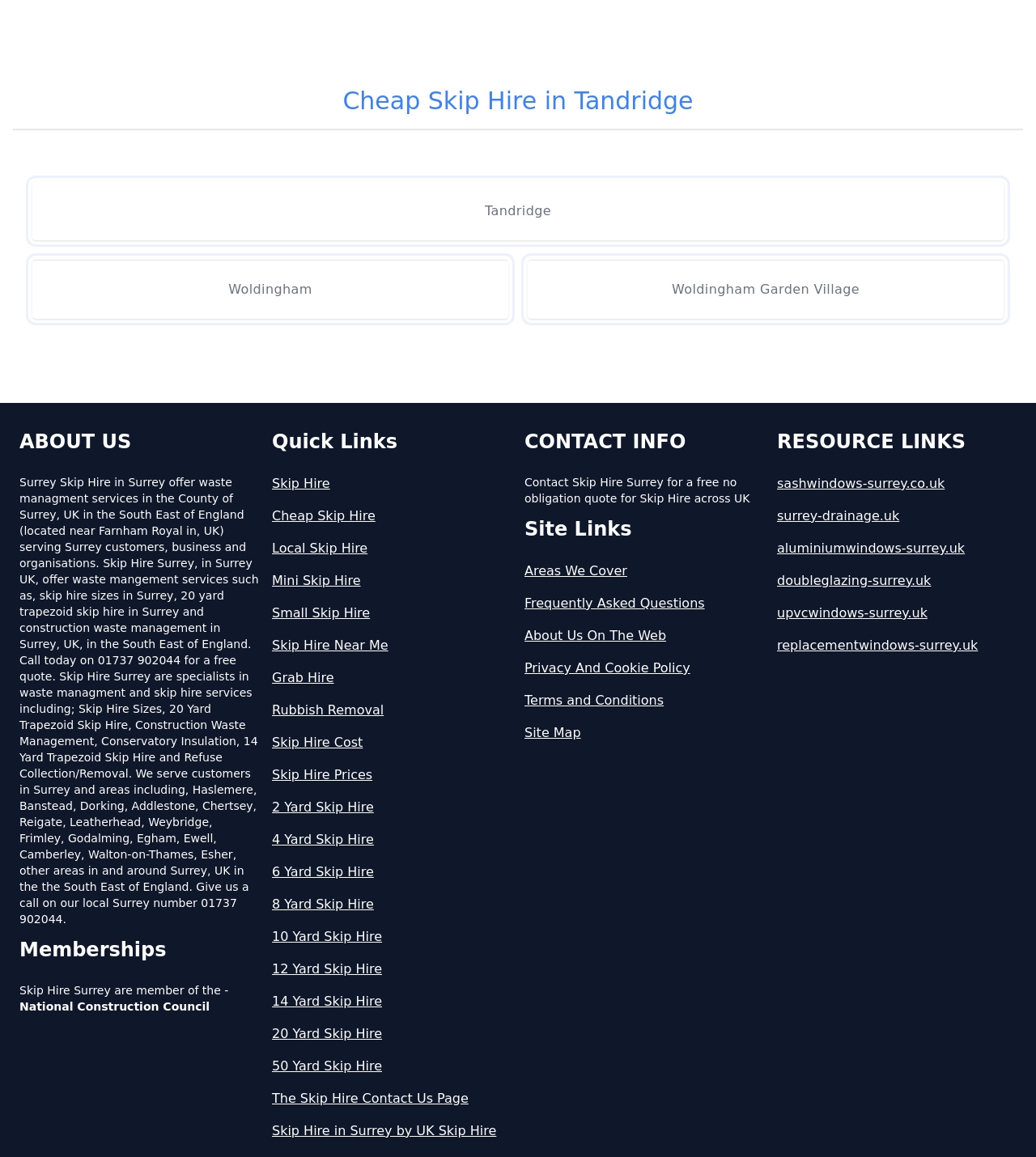Locate the bounding box of the UI element with the following description: "About Us On The Web".

[0.506, 0.541, 0.738, 0.558]